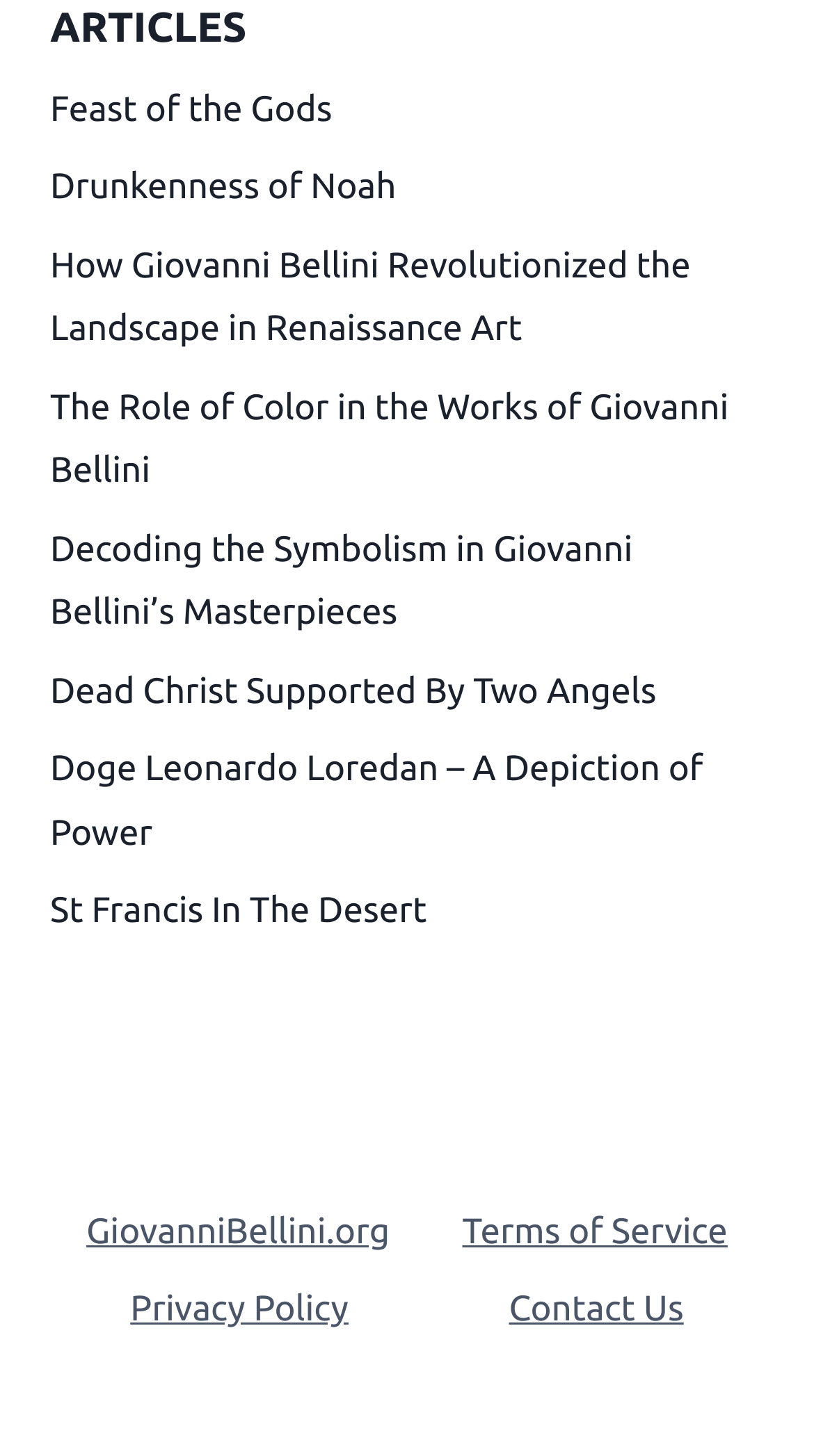Pinpoint the bounding box coordinates of the area that must be clicked to complete this instruction: "Explore the Feast of the Gods".

[0.062, 0.062, 0.408, 0.089]